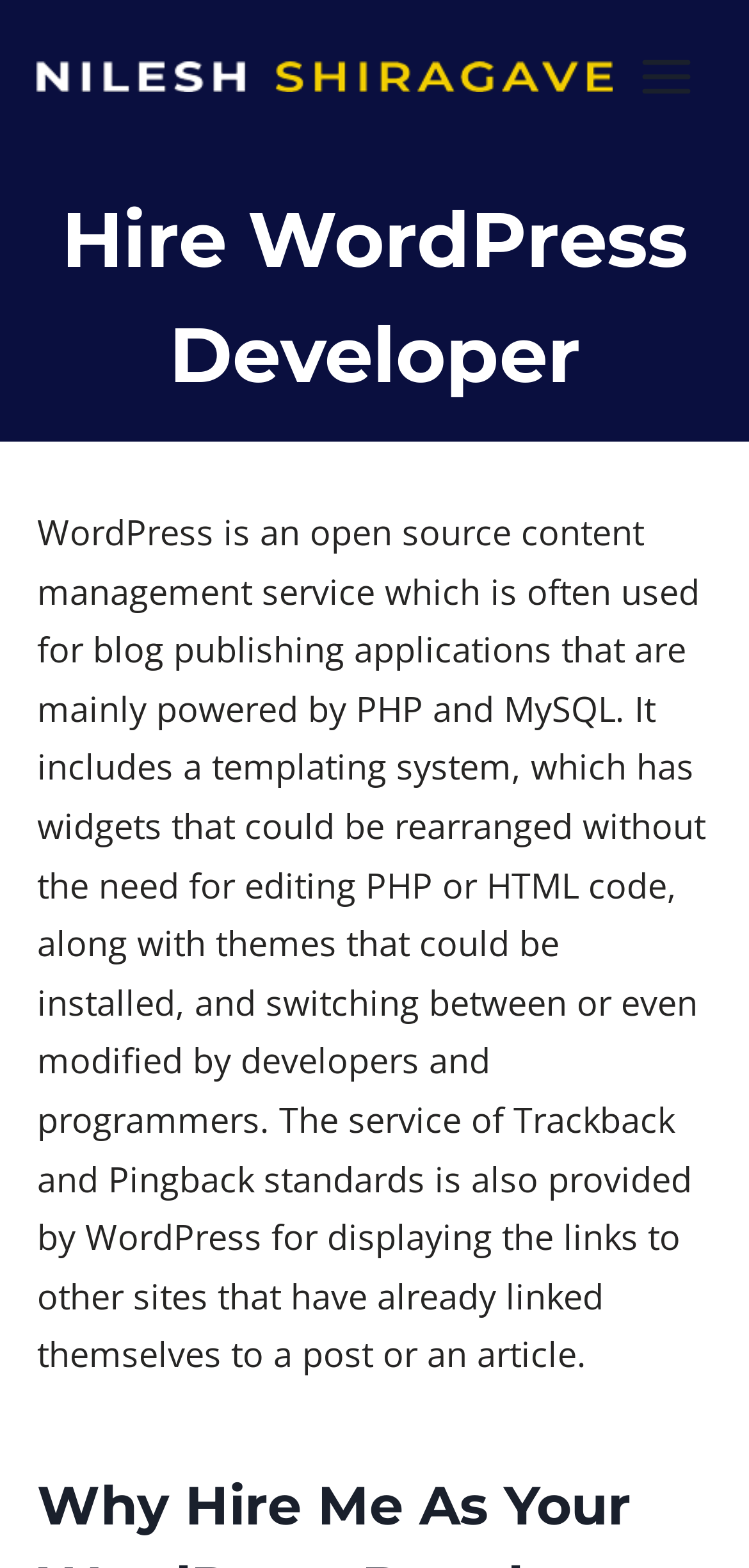Based on the description "alt="Nilesh Shiragave"", find the bounding box of the specified UI element.

[0.049, 0.039, 0.818, 0.058]